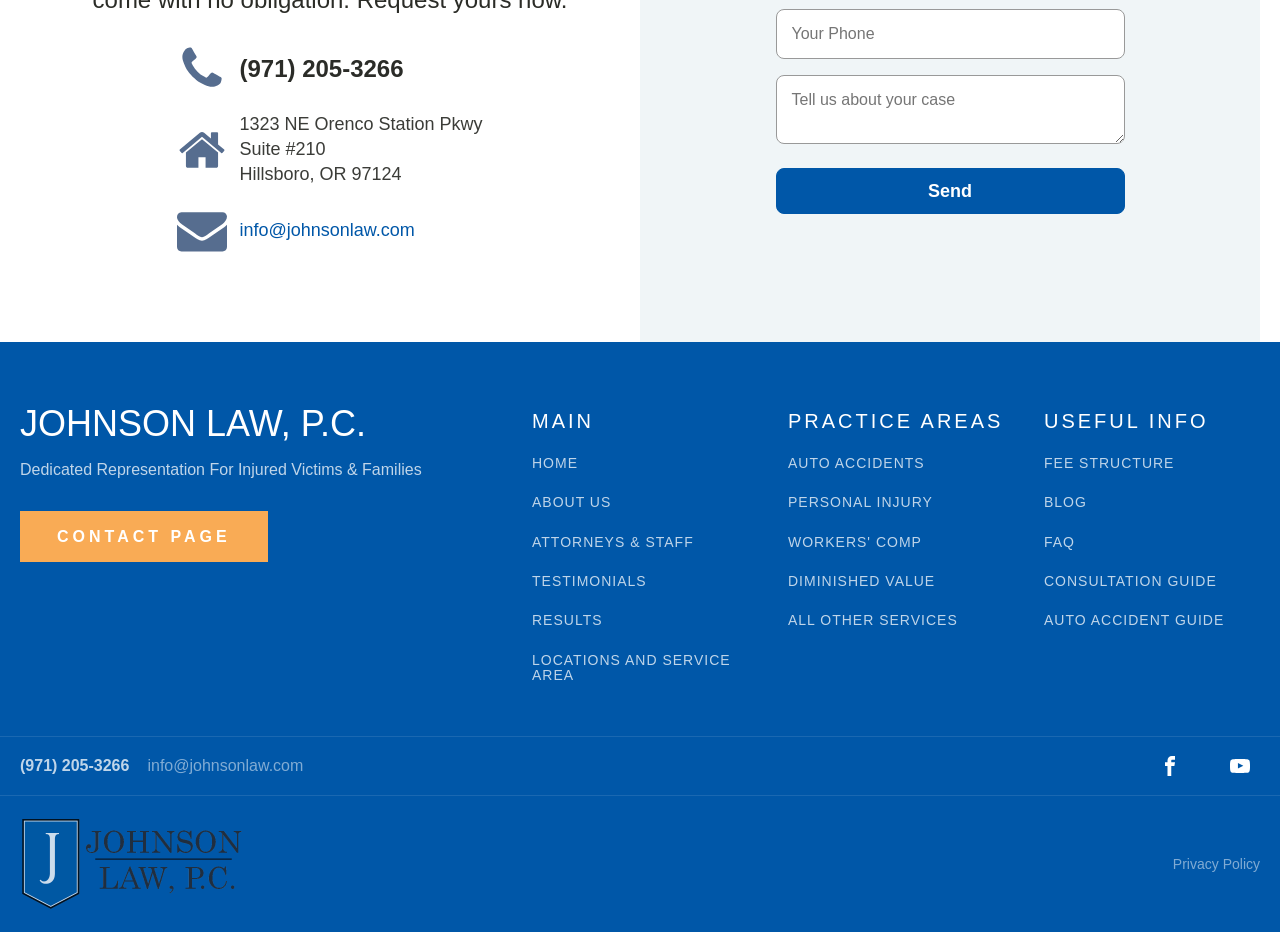Ascertain the bounding box coordinates for the UI element detailed here: "AUTO ACCIDENTS". The coordinates should be provided as [left, top, right, bottom] with each value being a float between 0 and 1.

[0.616, 0.489, 0.722, 0.506]